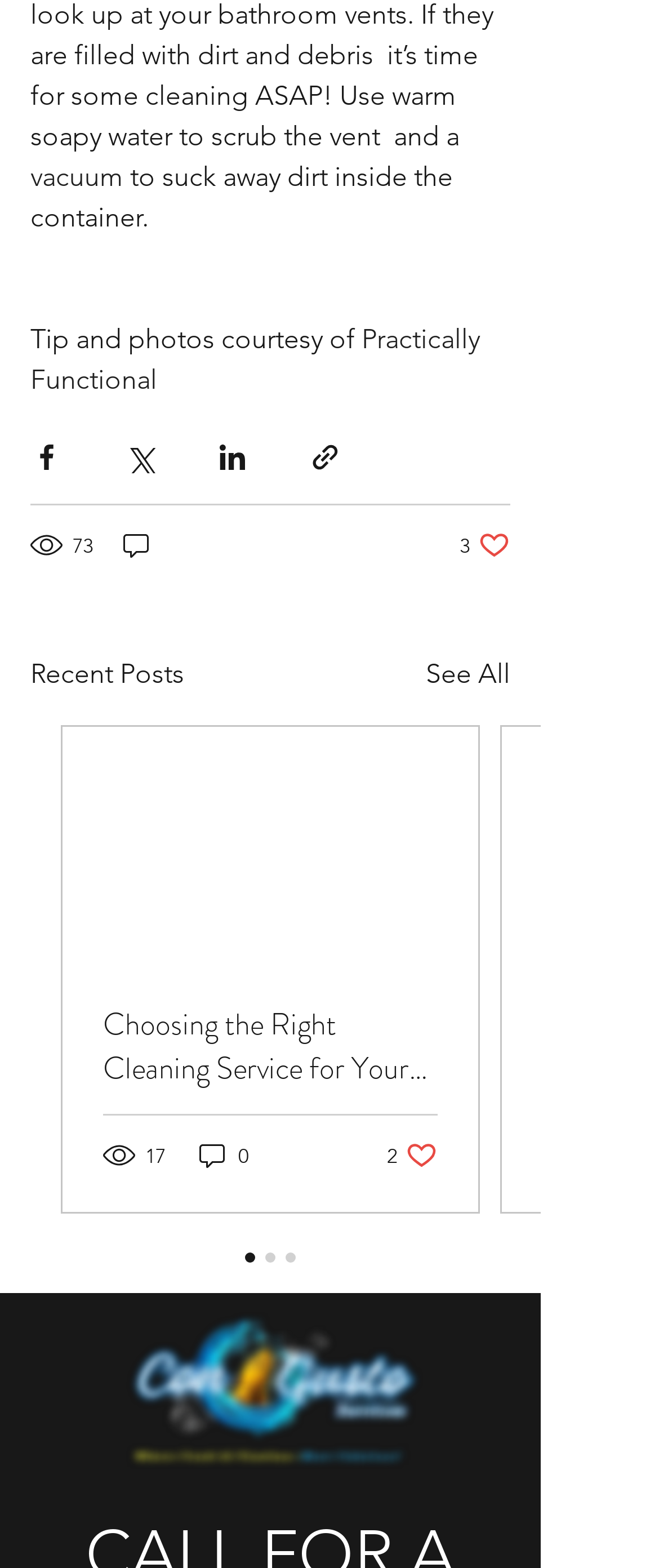Determine the bounding box coordinates of the clickable element to achieve the following action: 'See all recent posts'. Provide the coordinates as four float values between 0 and 1, formatted as [left, top, right, bottom].

[0.646, 0.418, 0.774, 0.443]